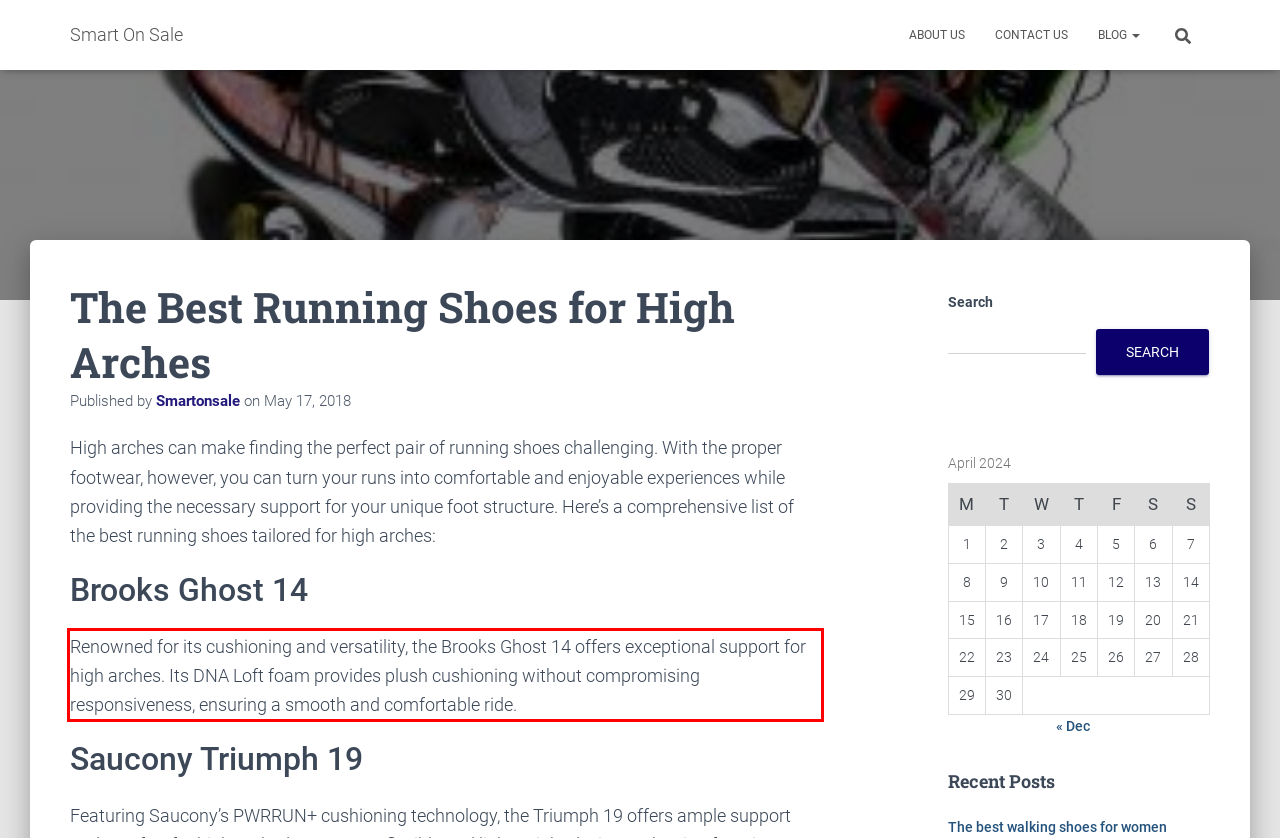Identify the text inside the red bounding box on the provided webpage screenshot by performing OCR.

Renowned for its cushioning and versatility, the Brooks Ghost 14 offers exceptional support for high arches. Its DNA Loft foam provides plush cushioning without compromising responsiveness, ensuring a smooth and comfortable ride.